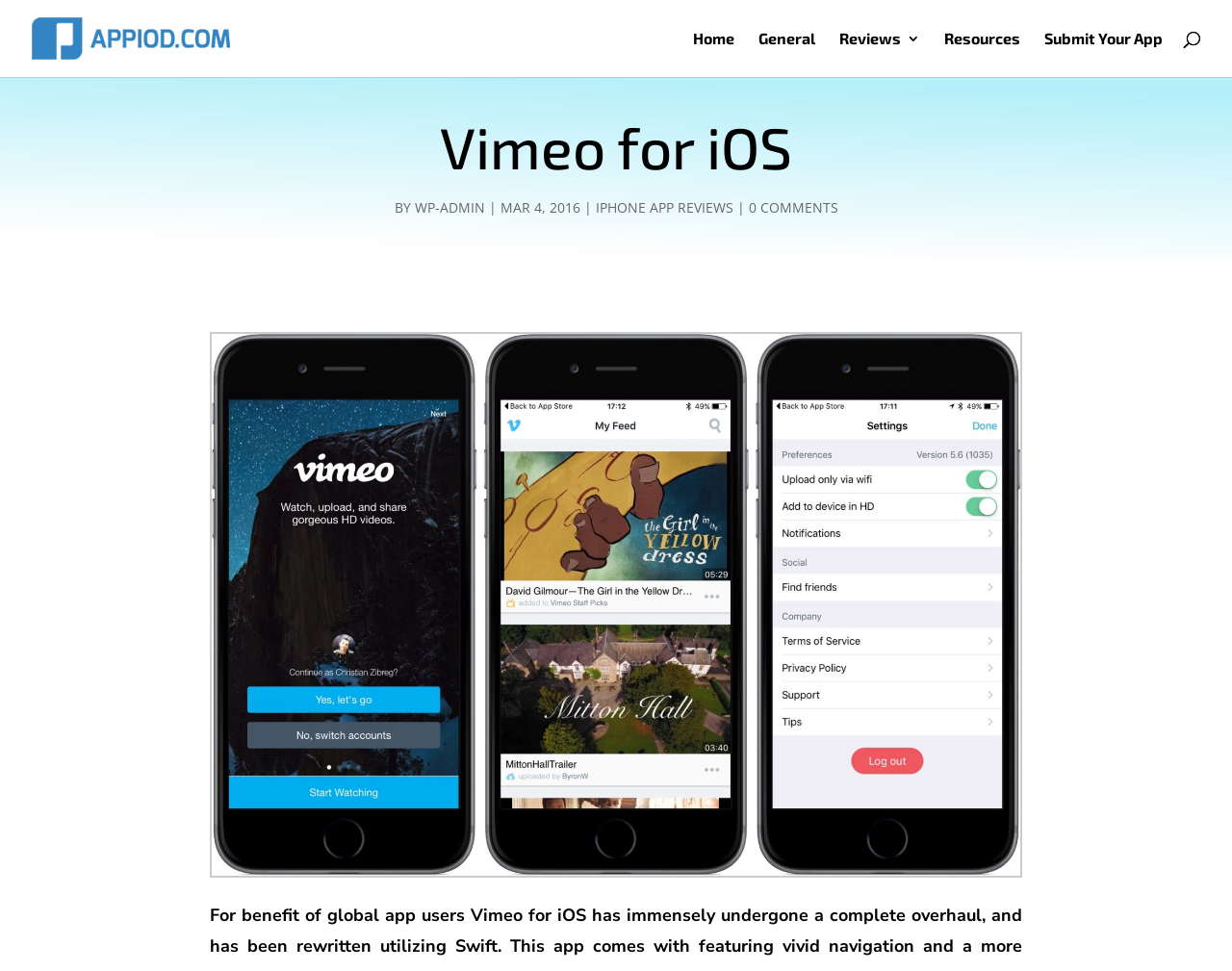Please identify the bounding box coordinates of the clickable area that will fulfill the following instruction: "submit your app". The coordinates should be in the format of four float numbers between 0 and 1, i.e., [left, top, right, bottom].

[0.848, 0.033, 0.944, 0.079]